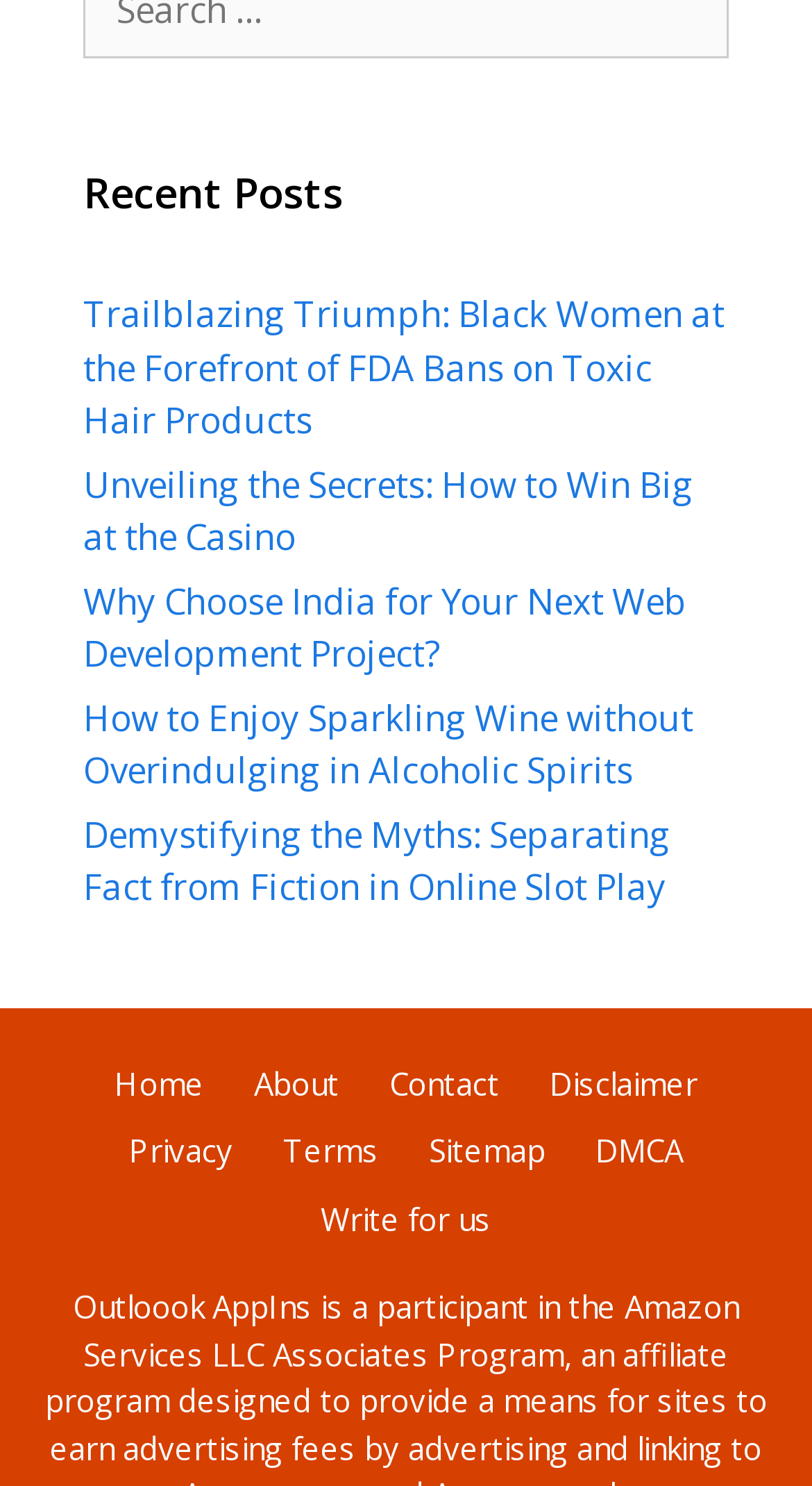Find the bounding box coordinates of the clickable region needed to perform the following instruction: "Check the Disclaimer". The coordinates should be provided as four float numbers between 0 and 1, i.e., [left, top, right, bottom].

[0.677, 0.715, 0.859, 0.743]